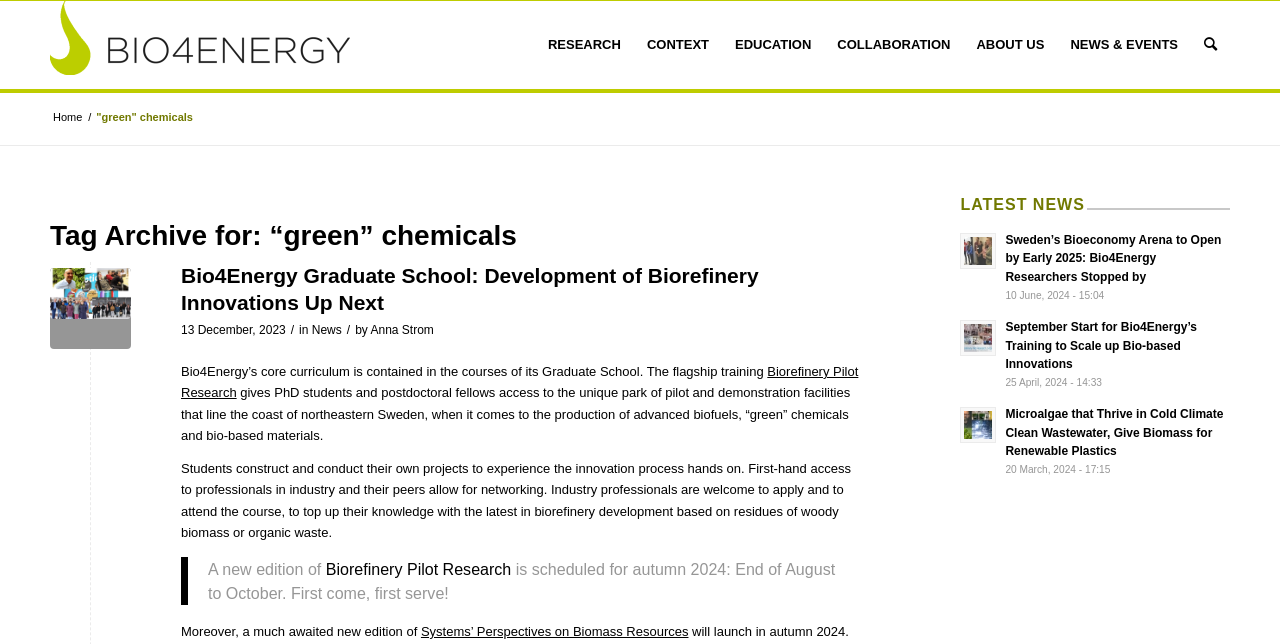Find the bounding box coordinates of the element to click in order to complete this instruction: "Click on the 'Search' button". The bounding box coordinates must be four float numbers between 0 and 1, denoted as [left, top, right, bottom].

[0.93, 0.002, 0.961, 0.138]